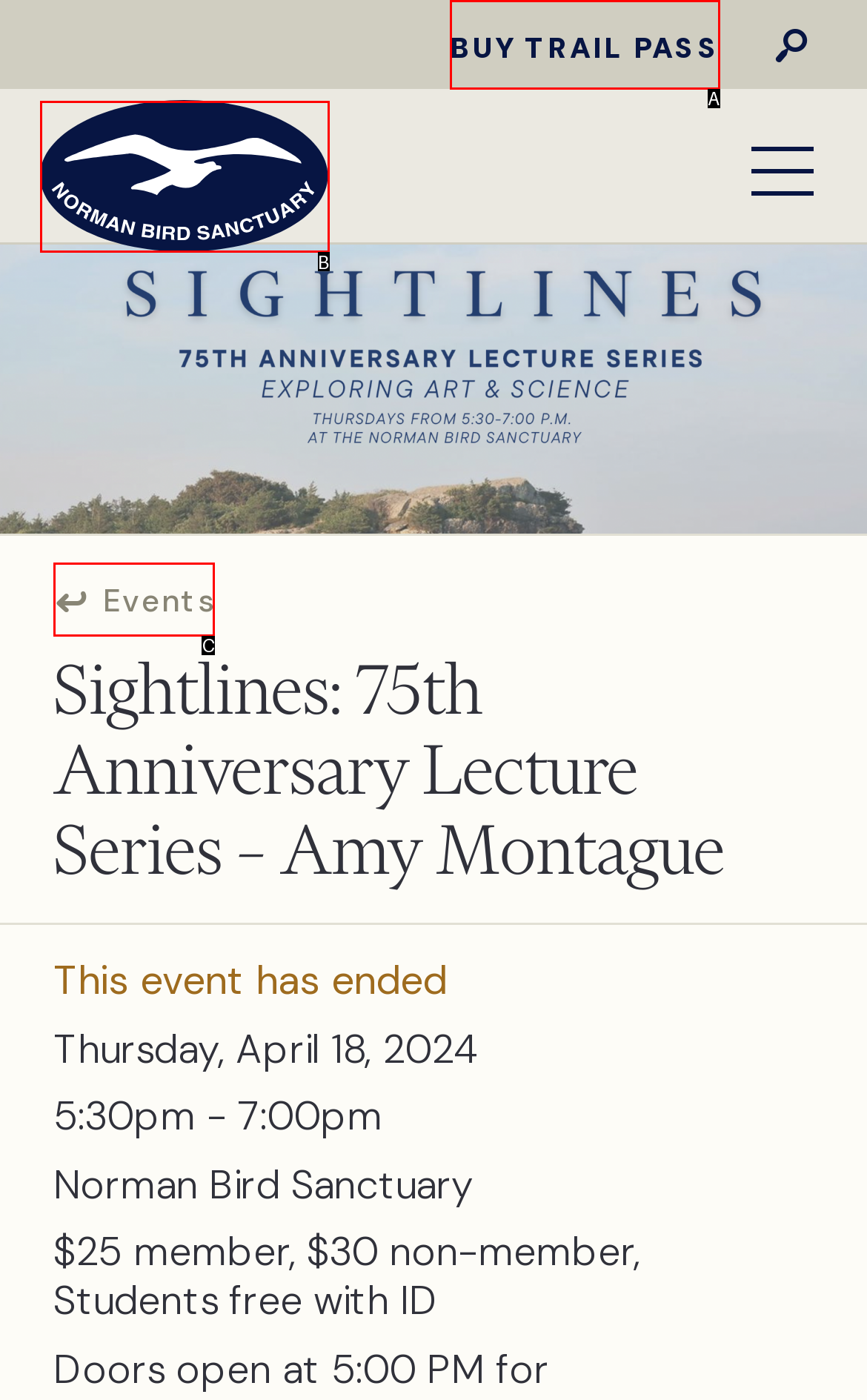Which HTML element matches the description: Events the best? Answer directly with the letter of the chosen option.

C